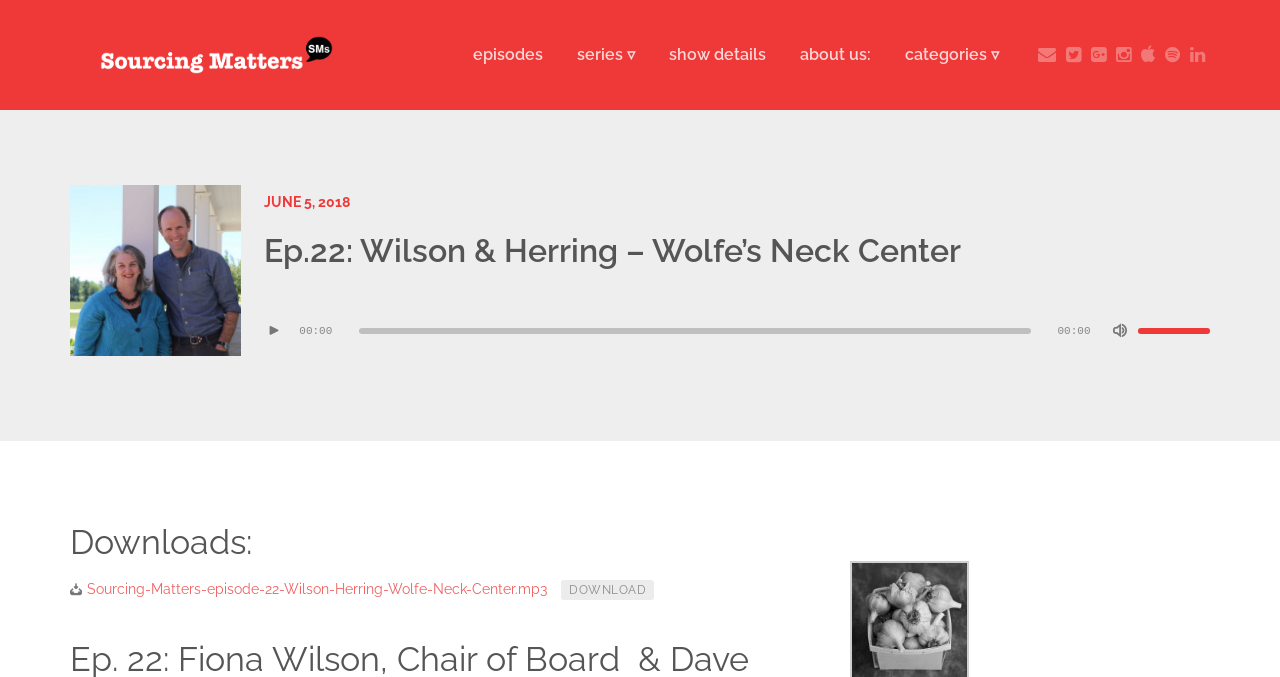Locate the bounding box coordinates of the clickable region to complete the following instruction: "Play the audio."

[0.206, 0.437, 0.222, 0.541]